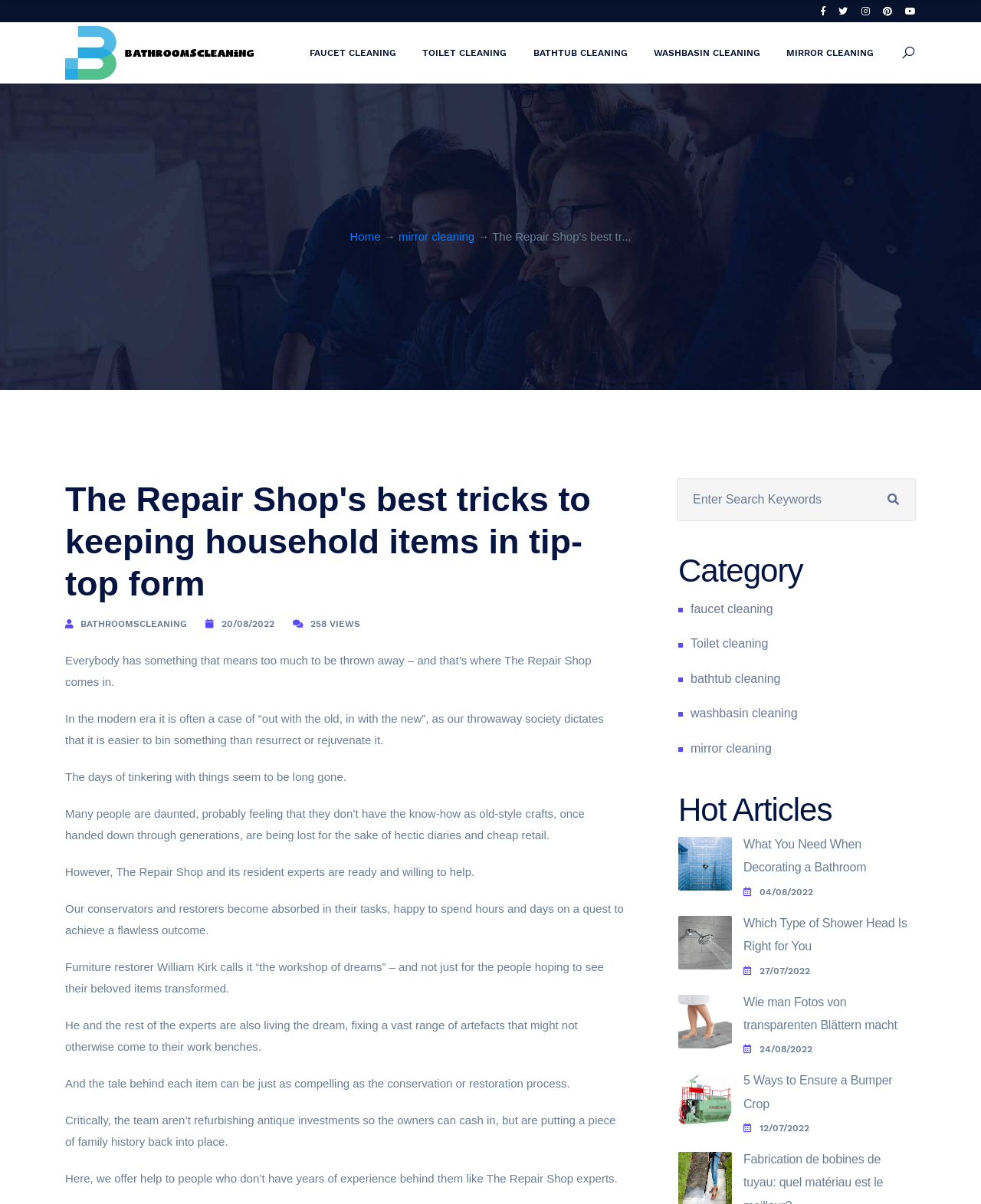What is the main topic of this webpage?
Based on the image content, provide your answer in one word or a short phrase.

Bathroom cleaning